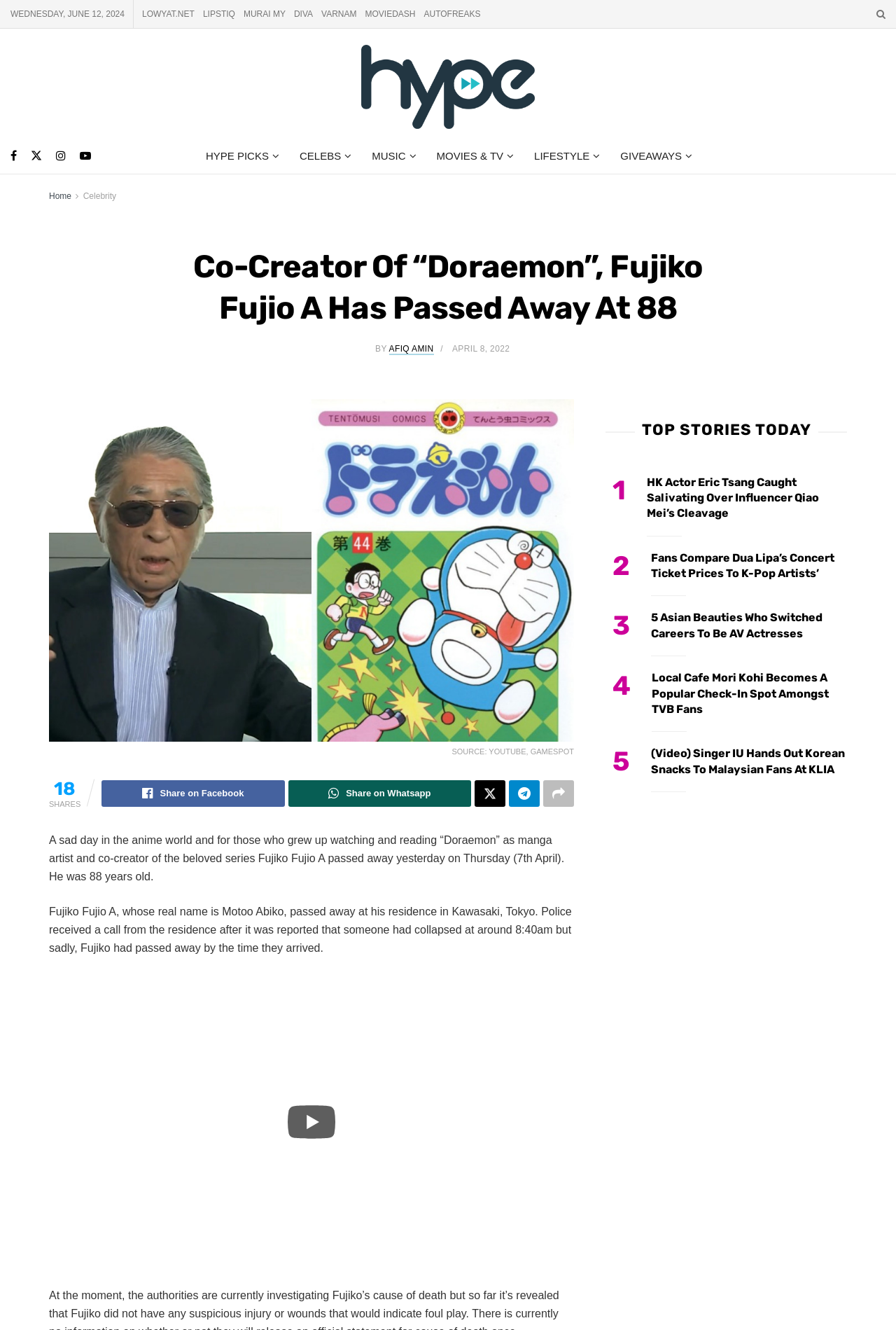Find the bounding box coordinates of the UI element according to this description: "alt="Hype MY"".

[0.403, 0.028, 0.597, 0.097]